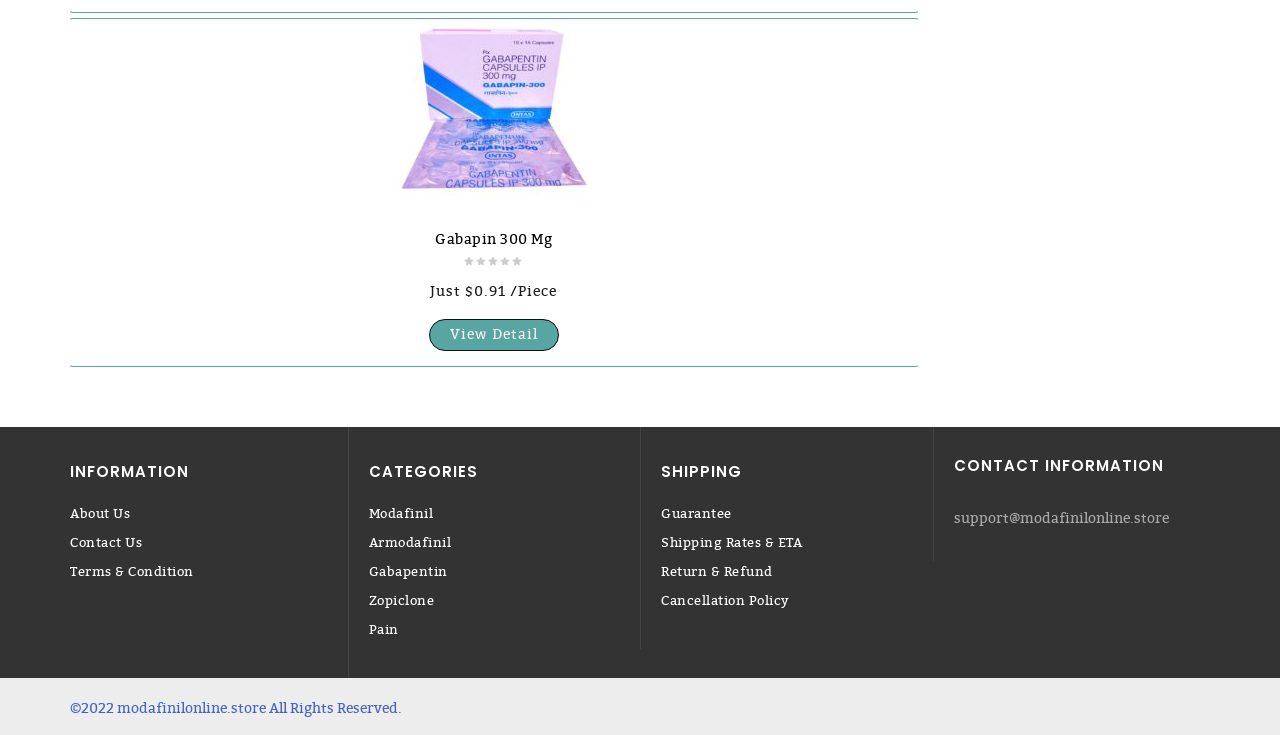What is the contact email address?
Refer to the image and provide a one-word or short phrase answer.

support@modafinilonline.store